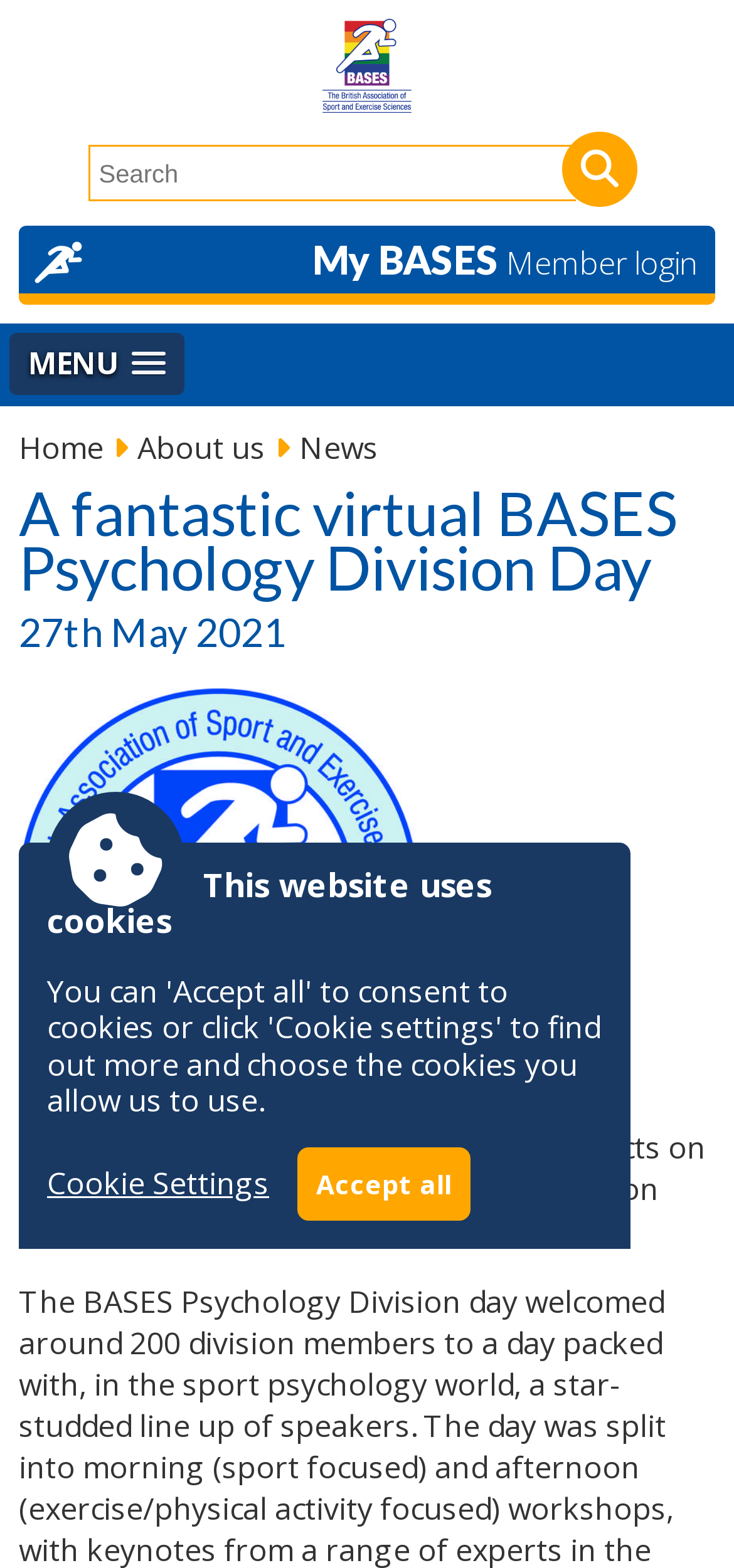Using the provided element description: "SiteMap", determine the bounding box coordinates of the corresponding UI element in the screenshot.

None